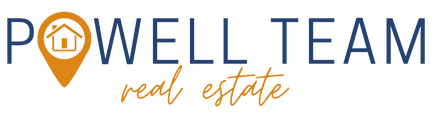What is enclosed within the location marker?
Look at the image and answer with only one word or phrase.

A house icon